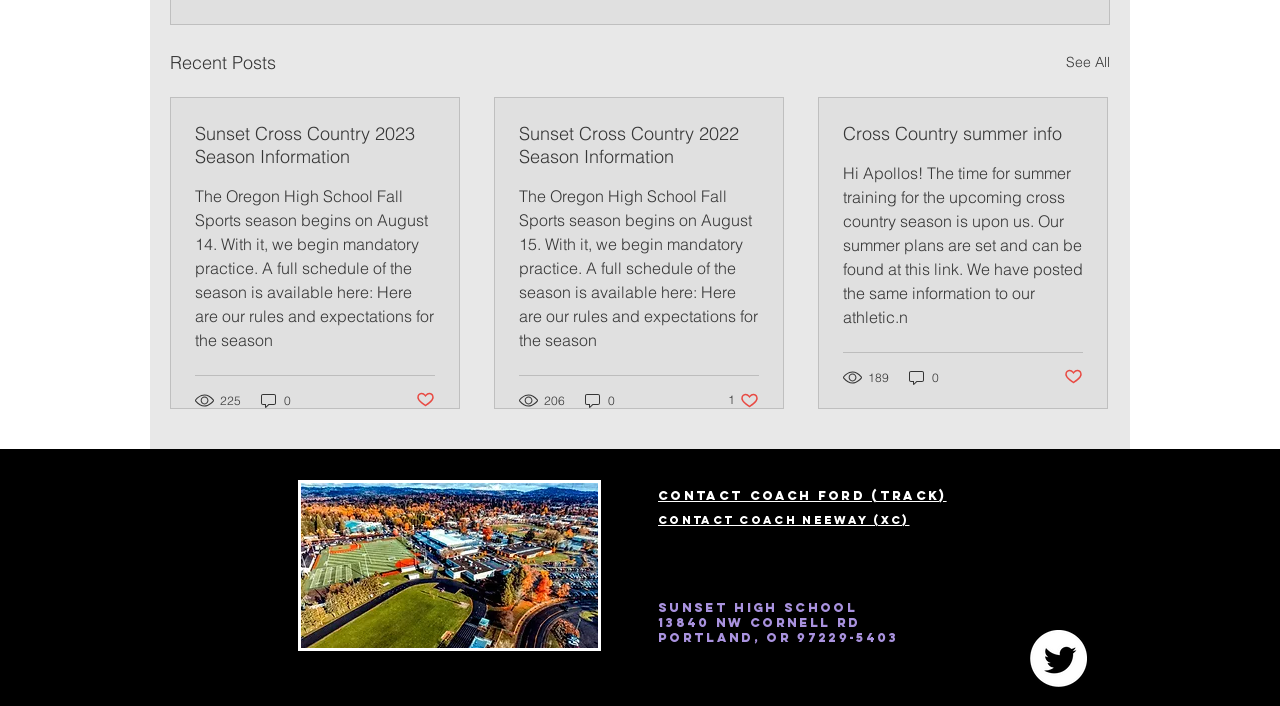Use a single word or phrase to answer this question: 
What is the title of the first article?

Sunset Cross Country 2023 Season Information